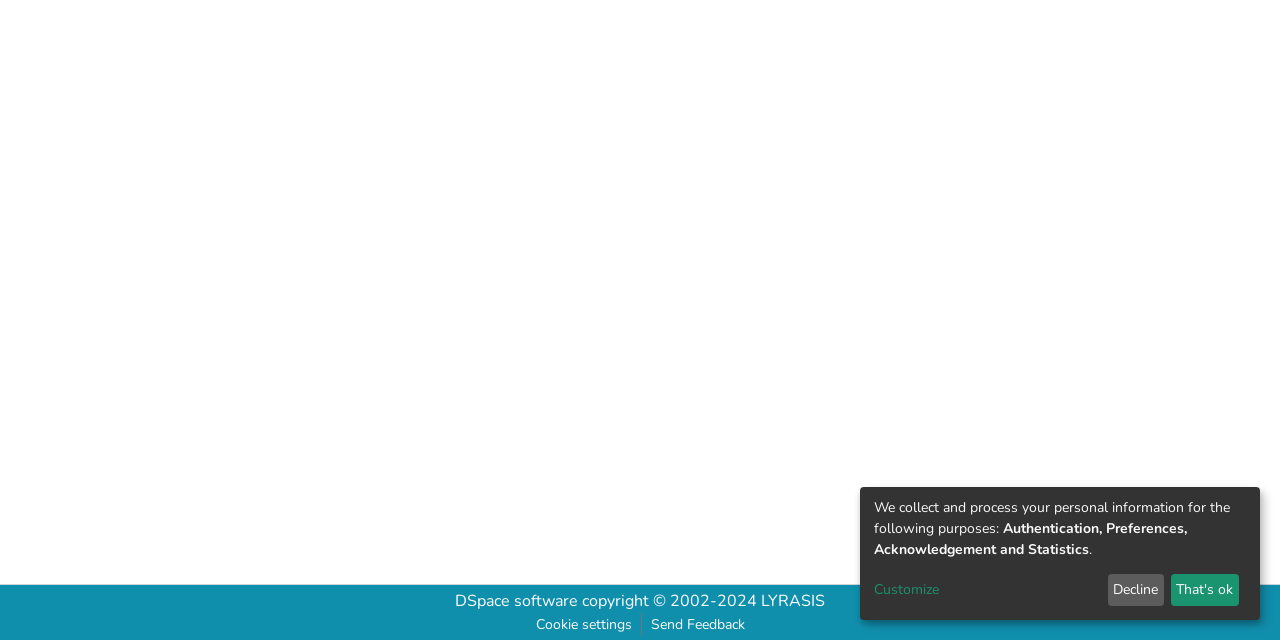Provide the bounding box coordinates of the UI element this sentence describes: "LYRASIS".

[0.595, 0.922, 0.645, 0.956]